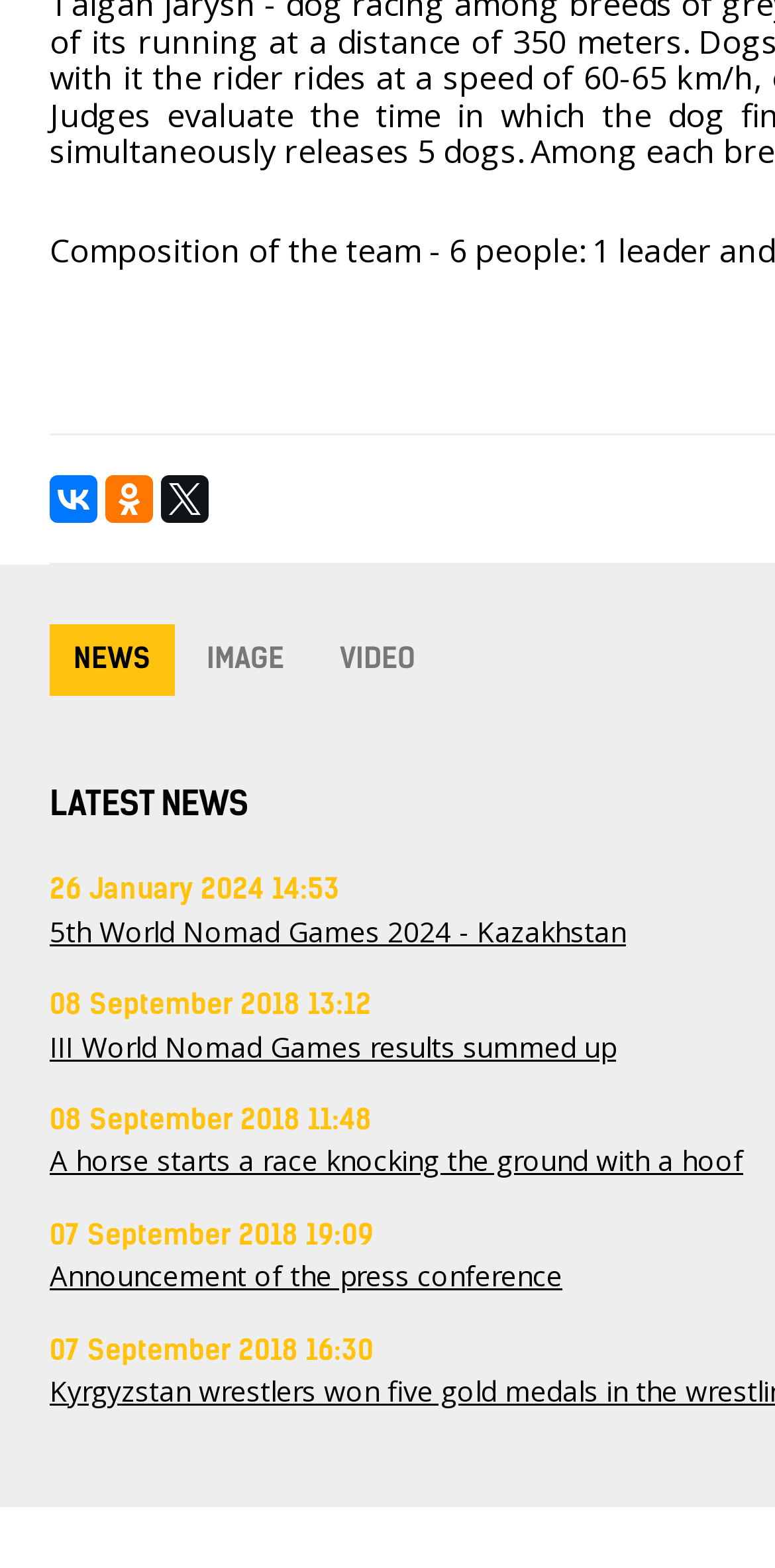Using the information shown in the image, answer the question with as much detail as possible: What type of content is available on this webpage?

I noticed that there are three links at the top of the webpage, labeled 'NEWS', 'IMAGE', and 'VIDEO', which suggest that this webpage provides different types of content, including news articles, images, and videos.